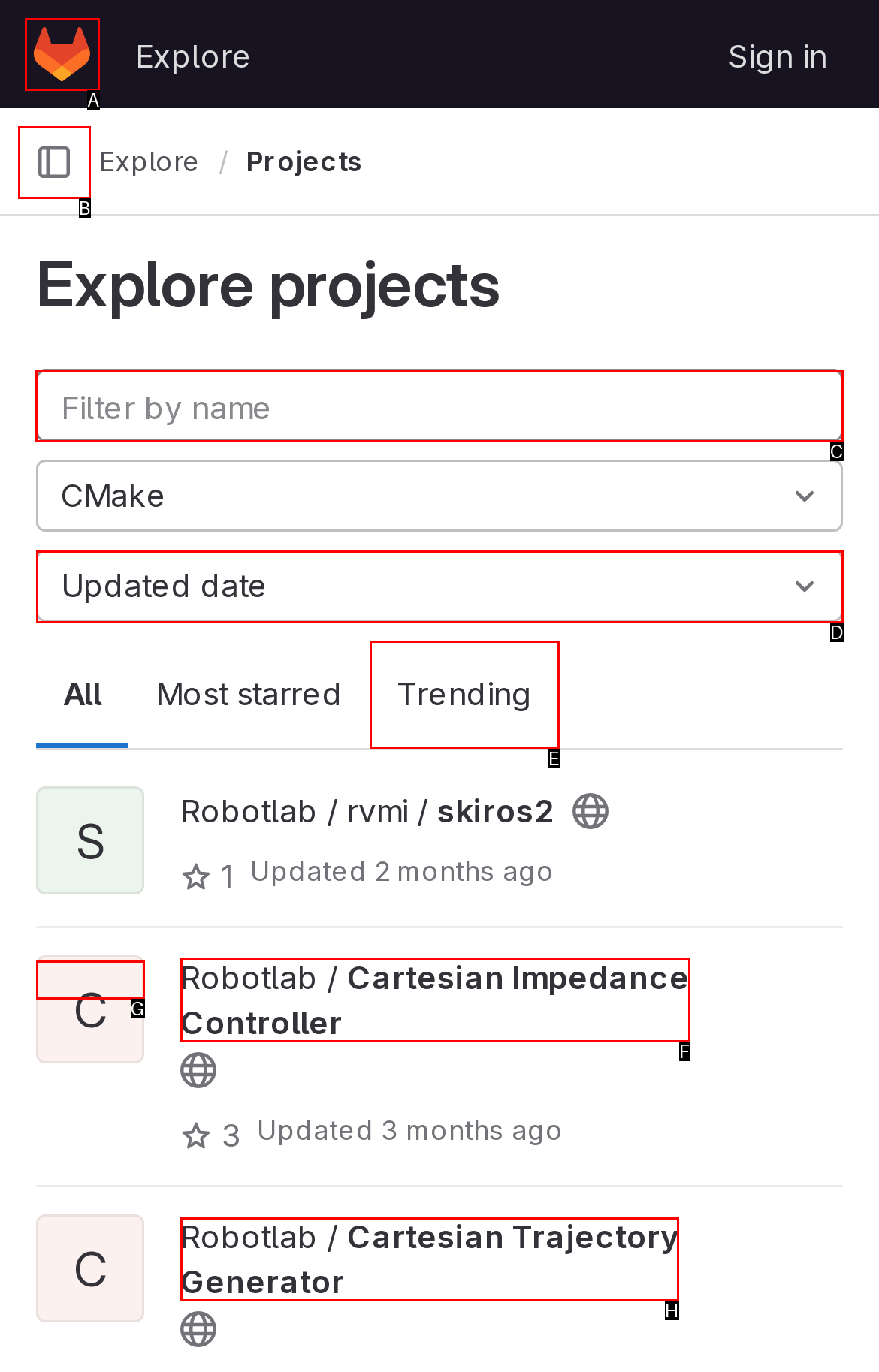Figure out which option to click to perform the following task: Filter projects by name
Provide the letter of the correct option in your response.

C